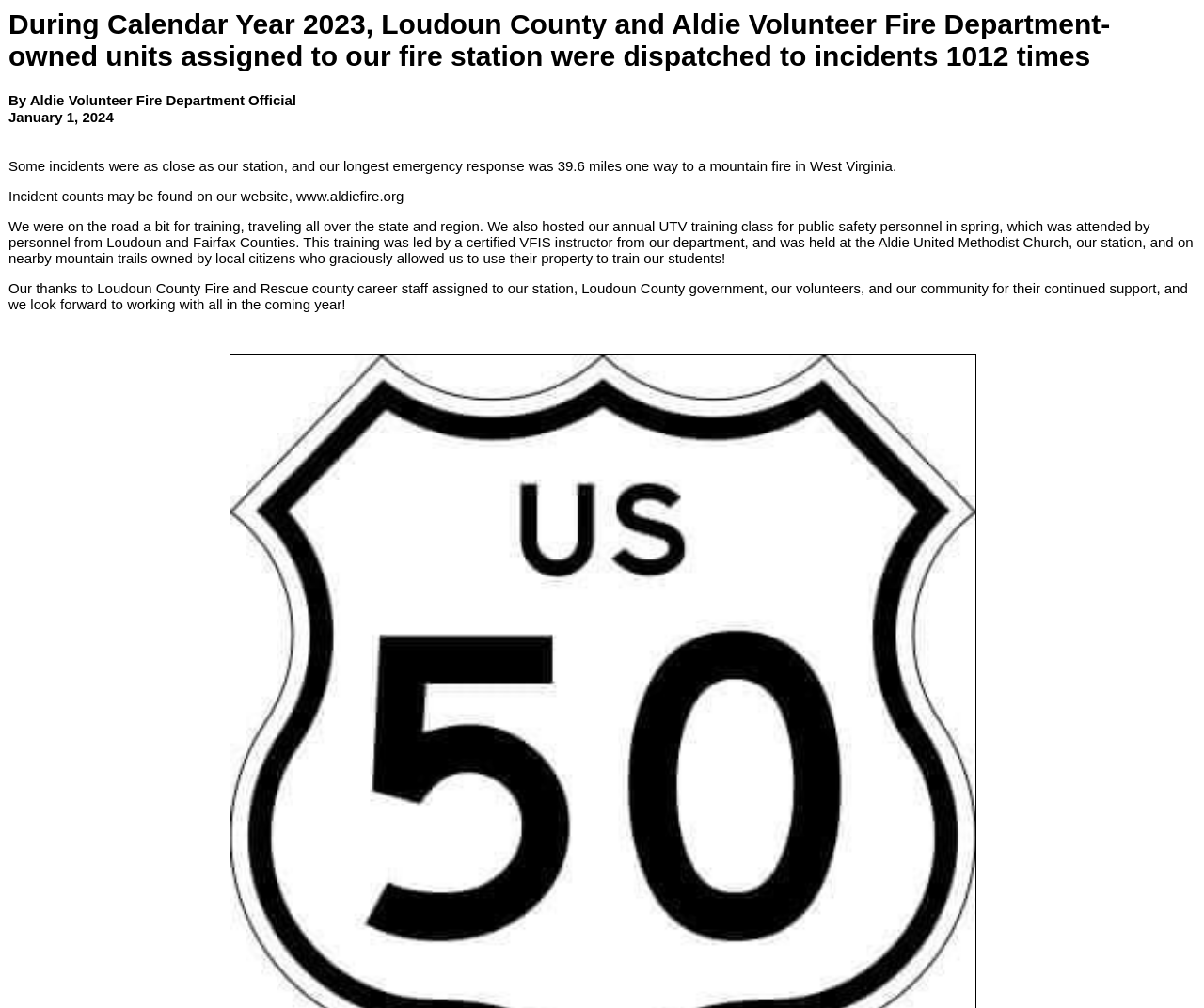What is the longest distance traveled by Aldie Volunteer Fire Department for an emergency response?
Give a one-word or short phrase answer based on the image.

39.6 miles